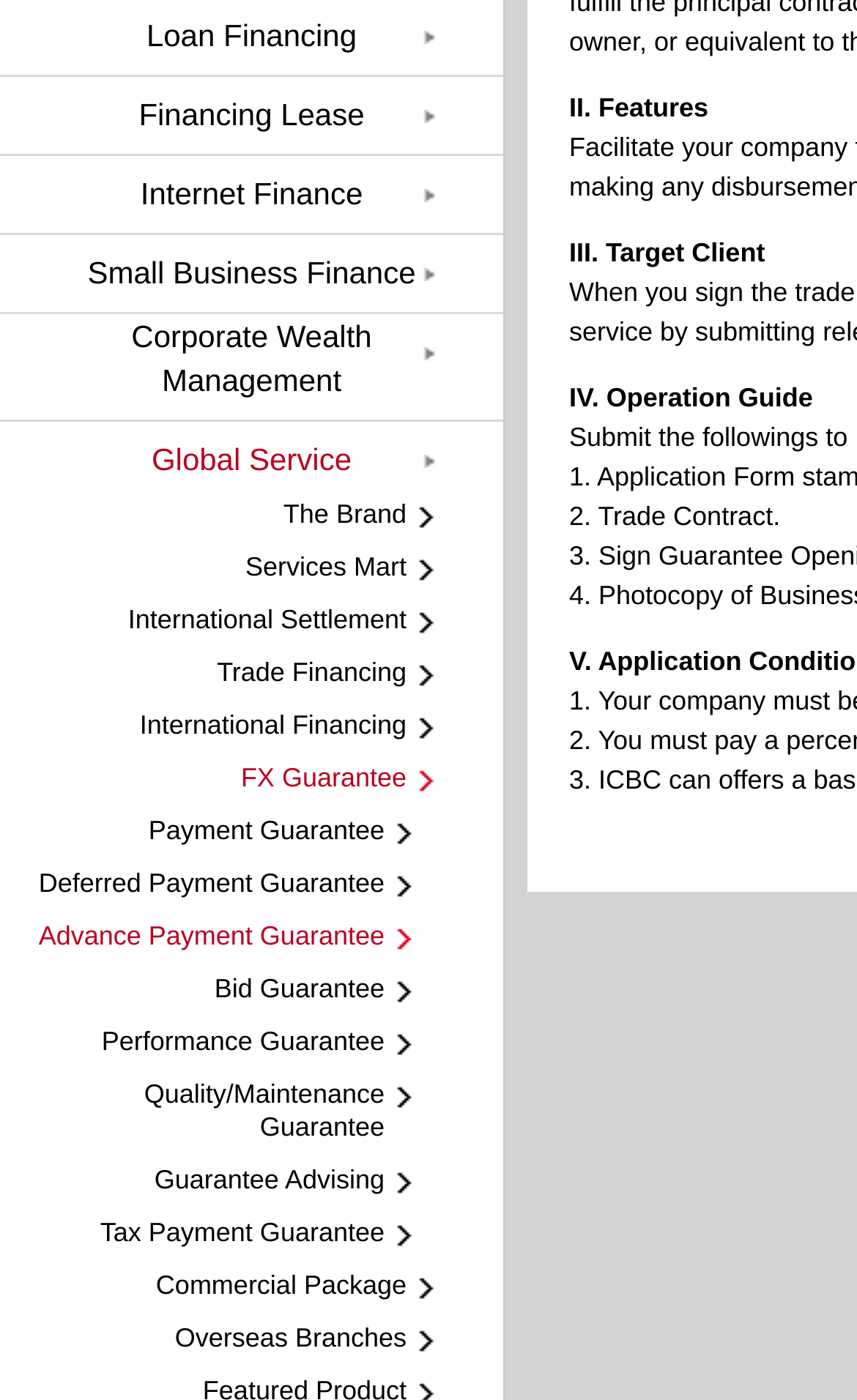Identify the bounding box coordinates of the section that should be clicked to achieve the task described: "Explore Overseas Branches".

[0.204, 0.945, 0.474, 0.967]